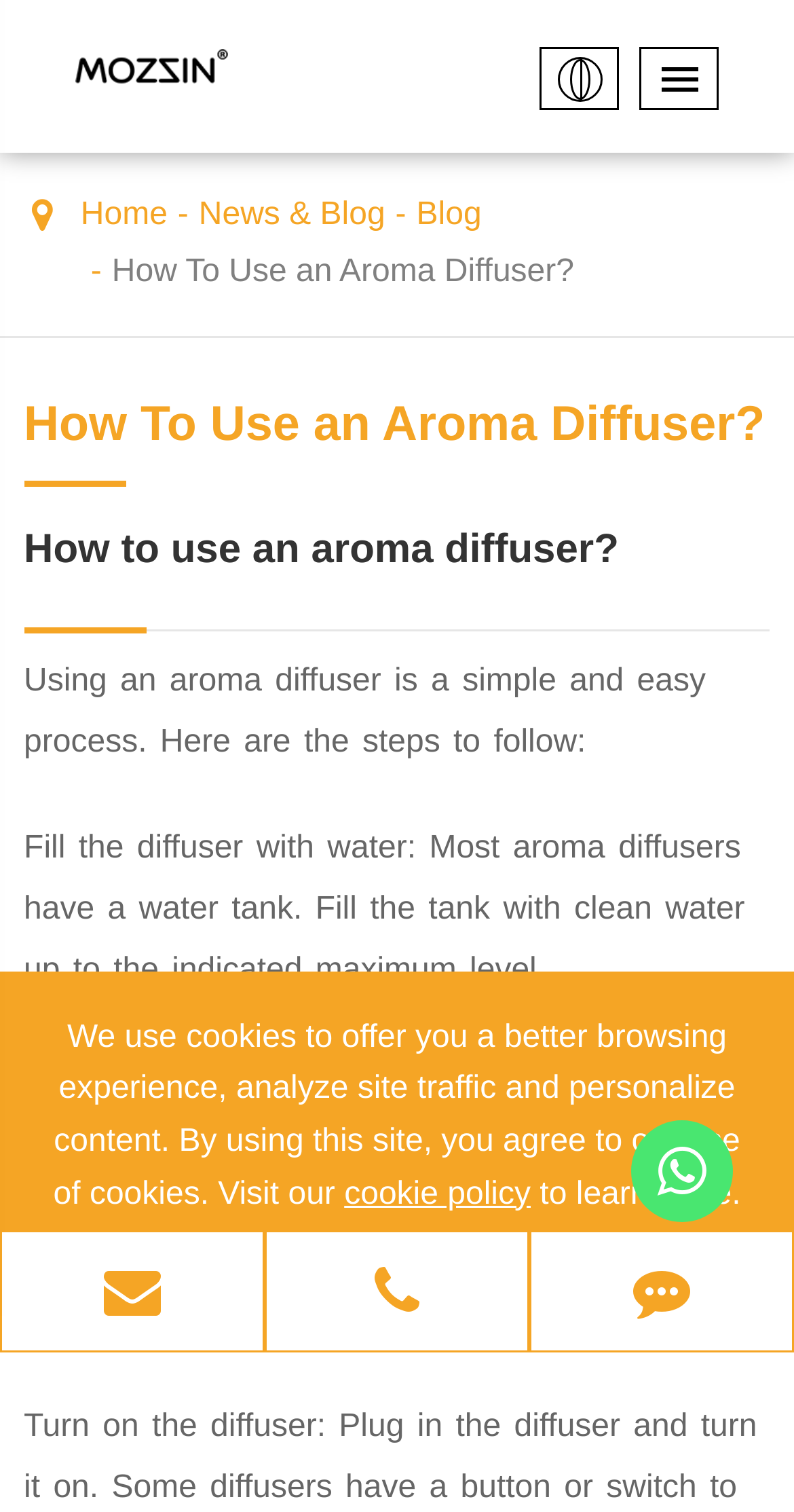Determine the bounding box coordinates in the format (top-left x, top-left y, bottom-right x, bottom-right y). Ensure all values are floating point numbers between 0 and 1. Identify the bounding box of the UI element described by: Home

[0.102, 0.124, 0.211, 0.162]